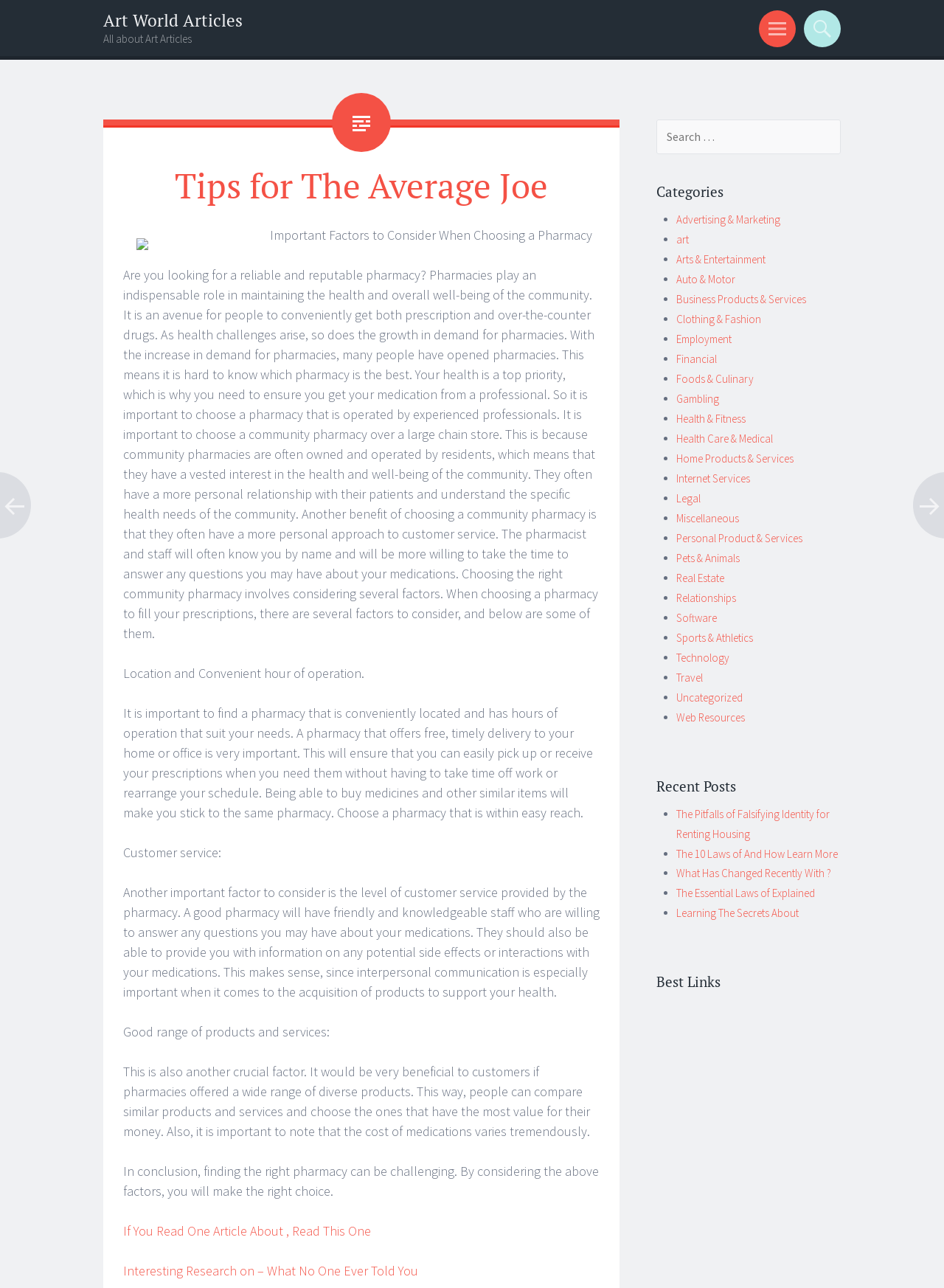Pinpoint the bounding box coordinates of the area that should be clicked to complete the following instruction: "View recent posts". The coordinates must be given as four float numbers between 0 and 1, i.e., [left, top, right, bottom].

[0.695, 0.604, 0.891, 0.617]